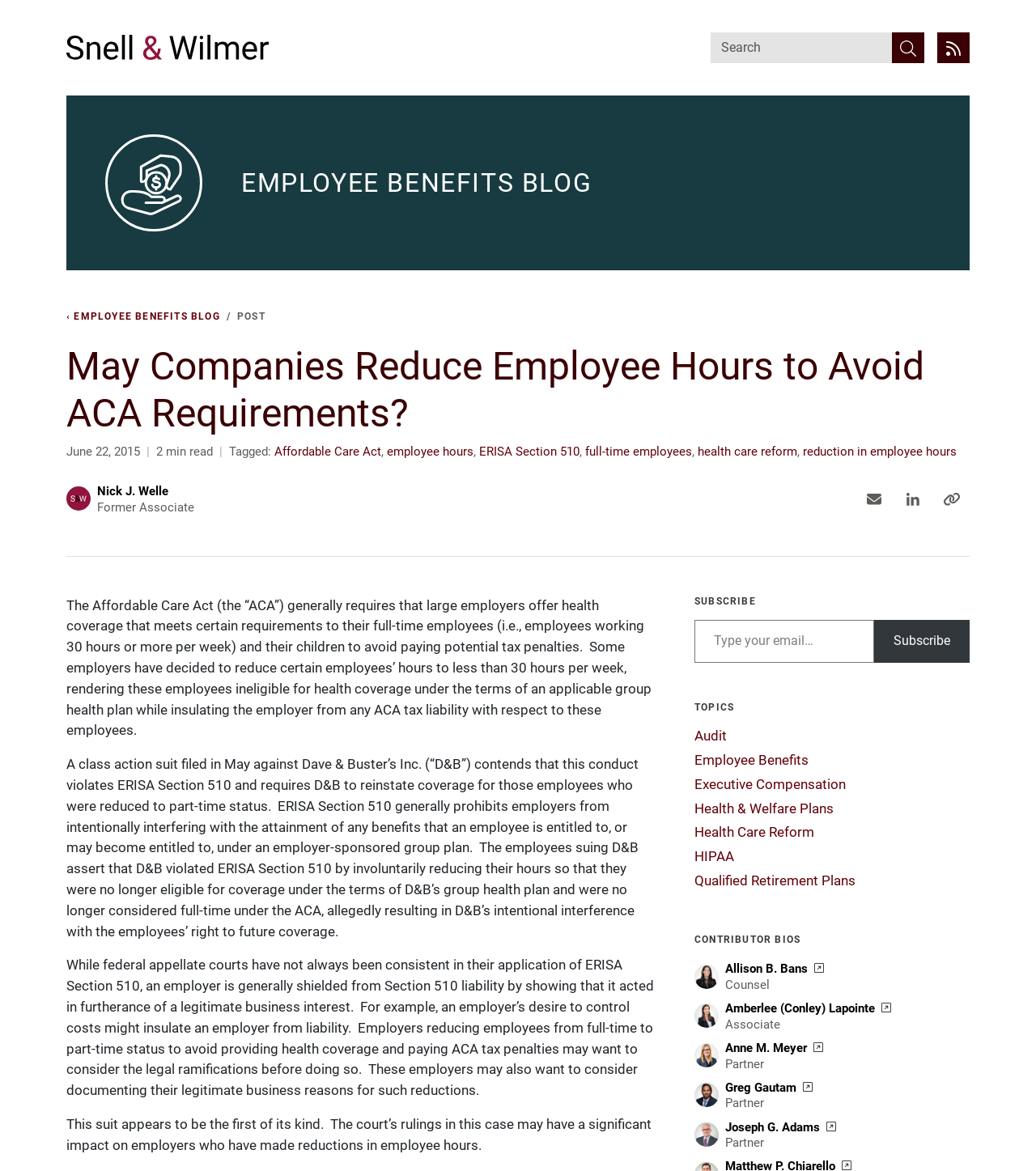Using the description: "employee hours", determine the UI element's bounding box coordinates. Ensure the coordinates are in the format of four float numbers between 0 and 1, i.e., [left, top, right, bottom].

[0.373, 0.38, 0.457, 0.392]